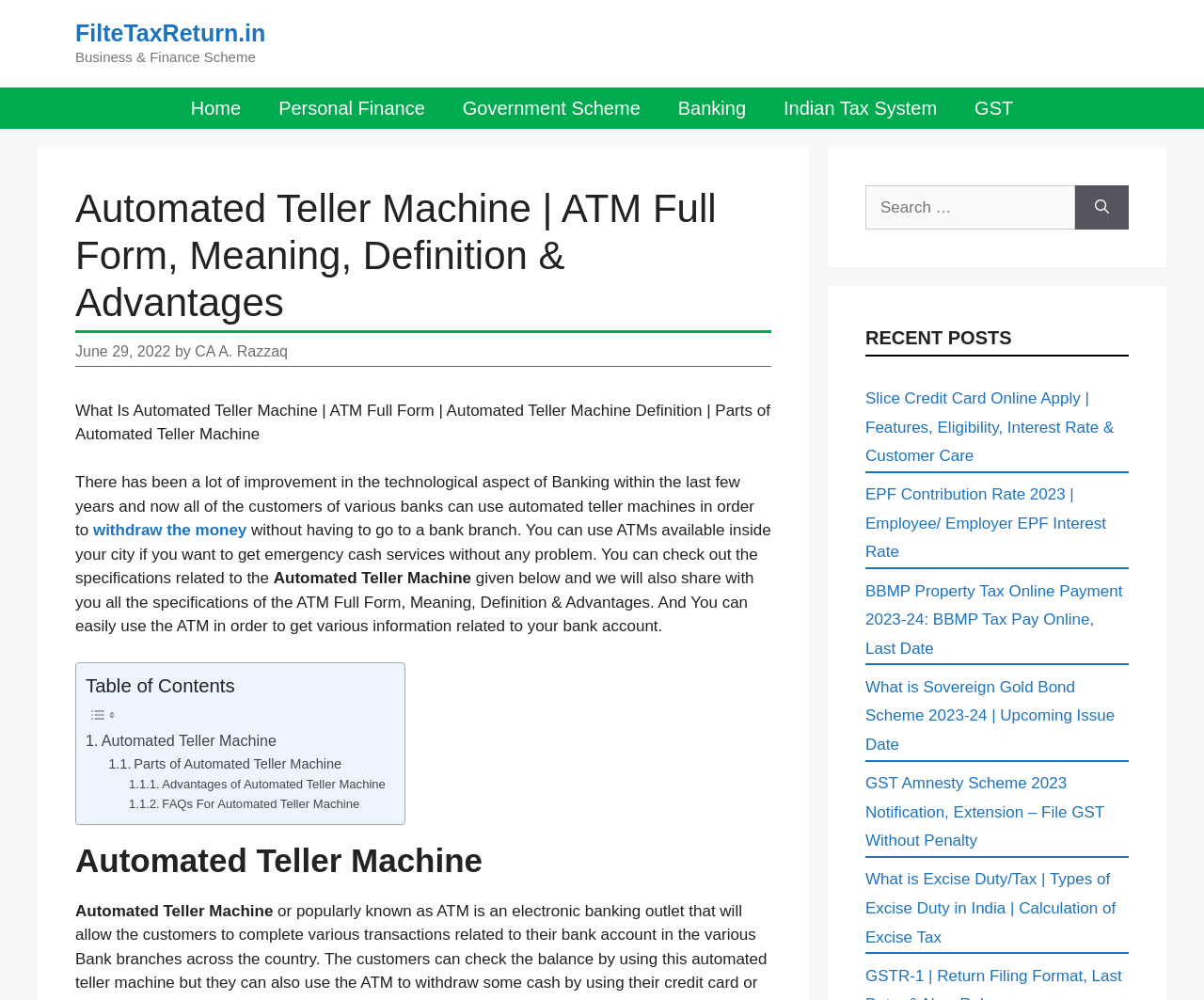What is the author of the article?
Refer to the image and provide a one-word or short phrase answer.

CA A. Razzaq